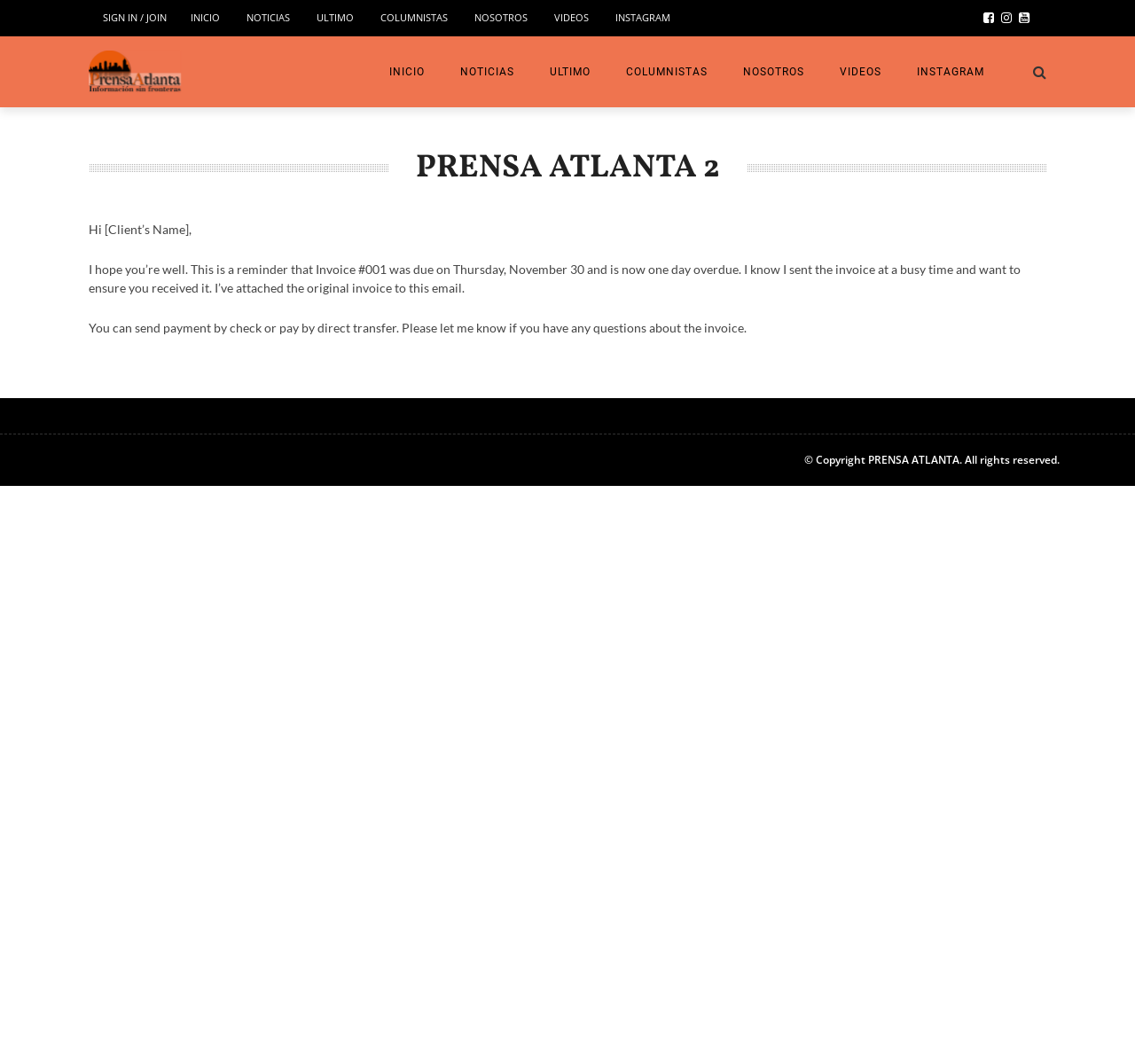How many categories are listed on the top navigation bar?
Use the image to answer the question with a single word or phrase.

14